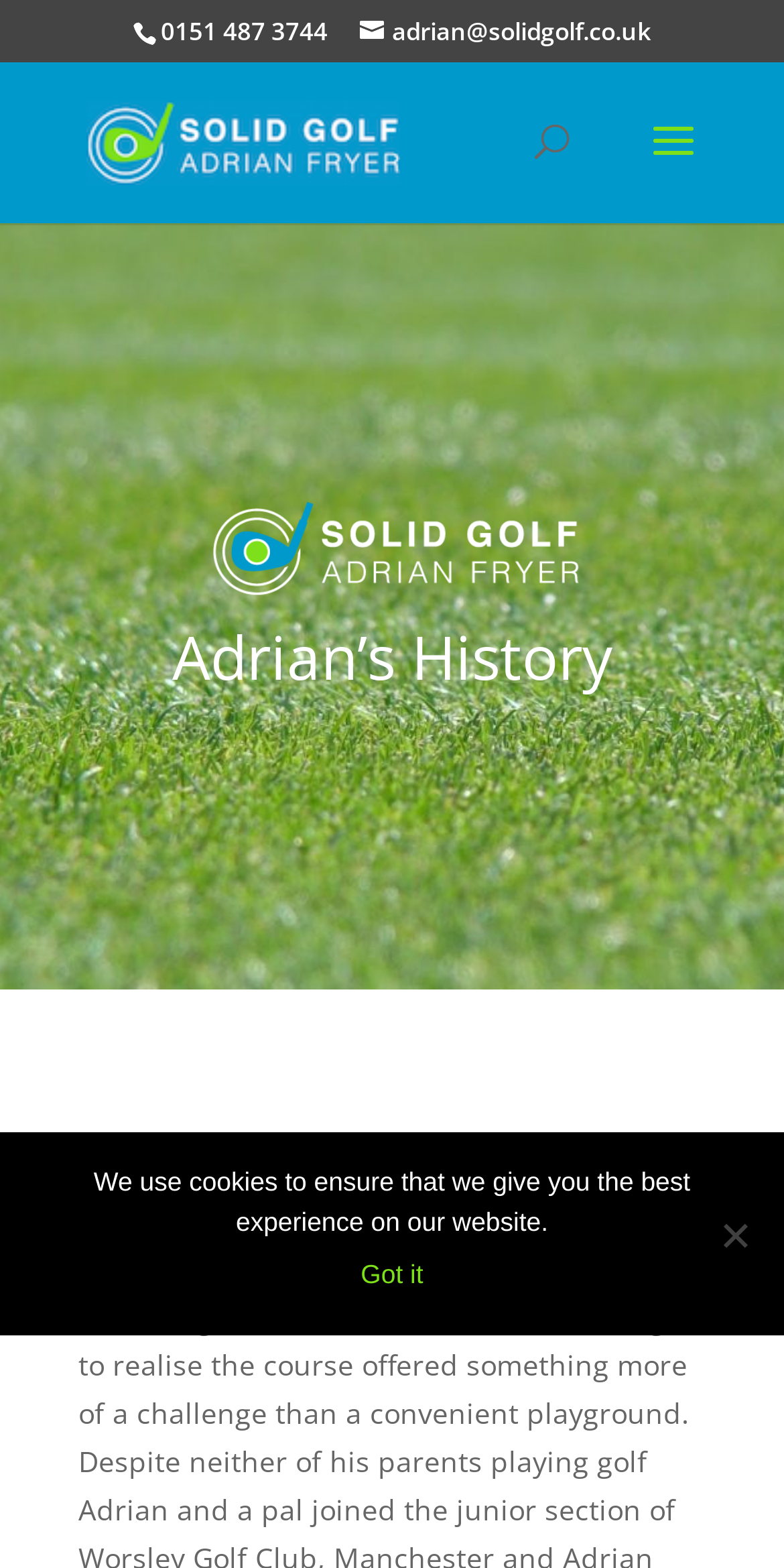What is the purpose of the search box?
Answer with a single word or short phrase according to what you see in the image.

Search for content